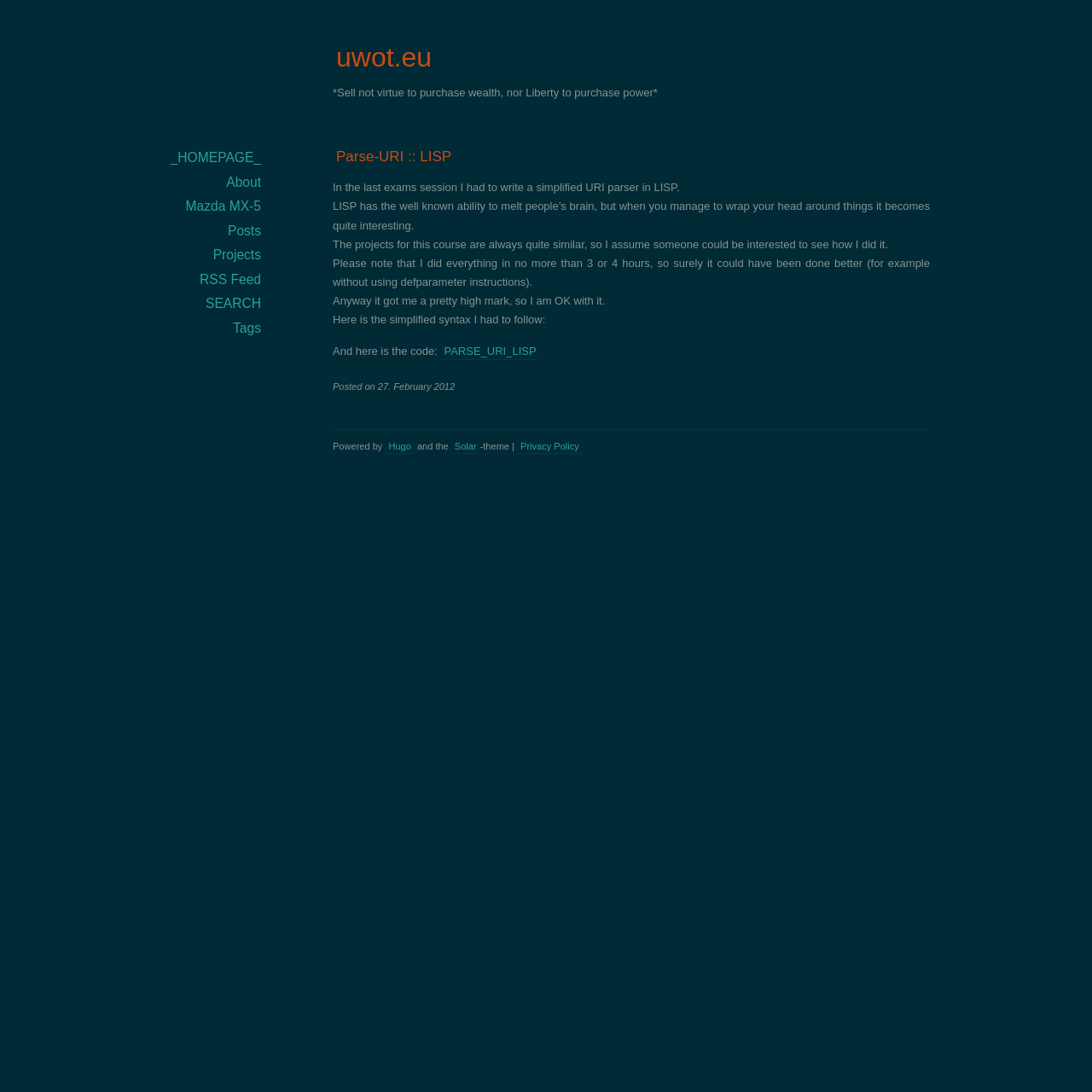How many links are in the navigation menu?
Look at the image and respond with a one-word or short-phrase answer.

7